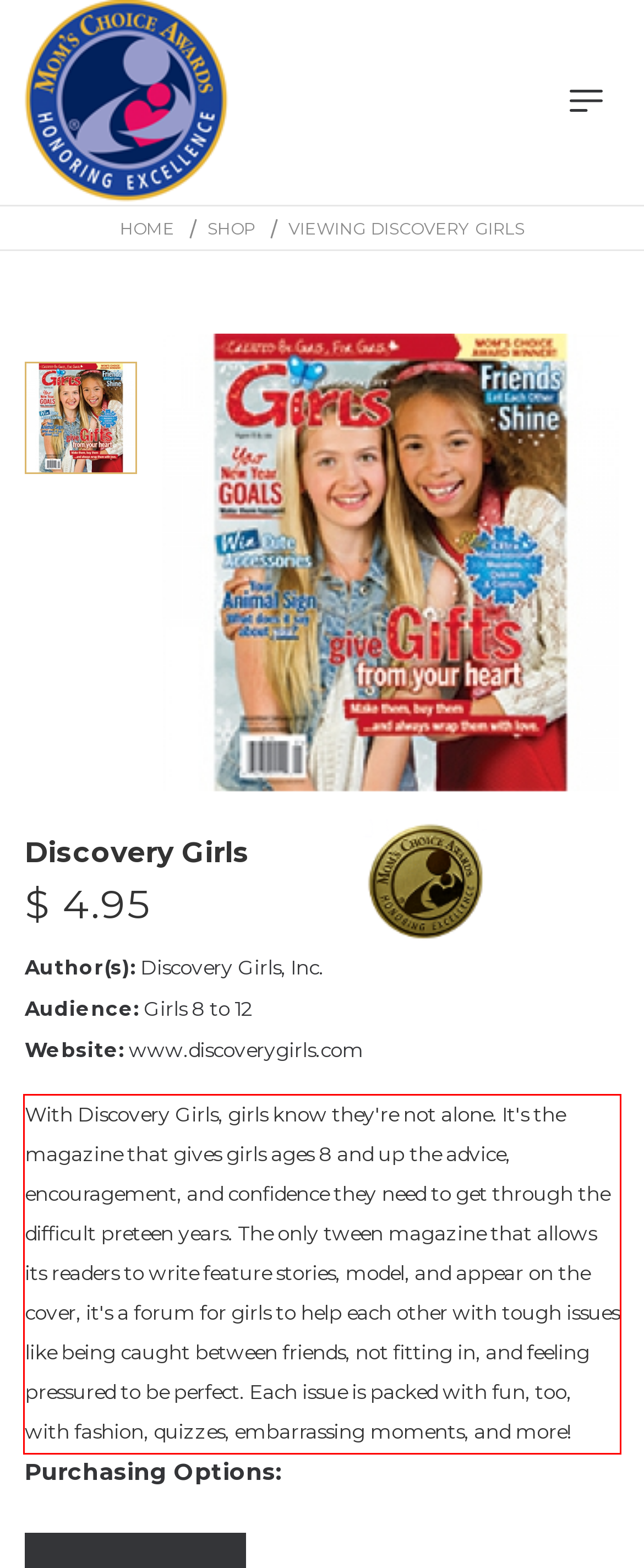View the screenshot of the webpage and identify the UI element surrounded by a red bounding box. Extract the text contained within this red bounding box.

With Discovery Girls, girls know they're not alone. It's the magazine that gives girls ages 8 and up the advice, encouragement, and confidence they need to get through the difficult preteen years. The only tween magazine that allows its readers to write feature stories, model, and appear on the cover, it's a forum for girls to help each other with tough issues like being caught between friends, not fitting in, and feeling pressured to be perfect. Each issue is packed with fun, too, with fashion, quizzes, embarrassing moments, and more!